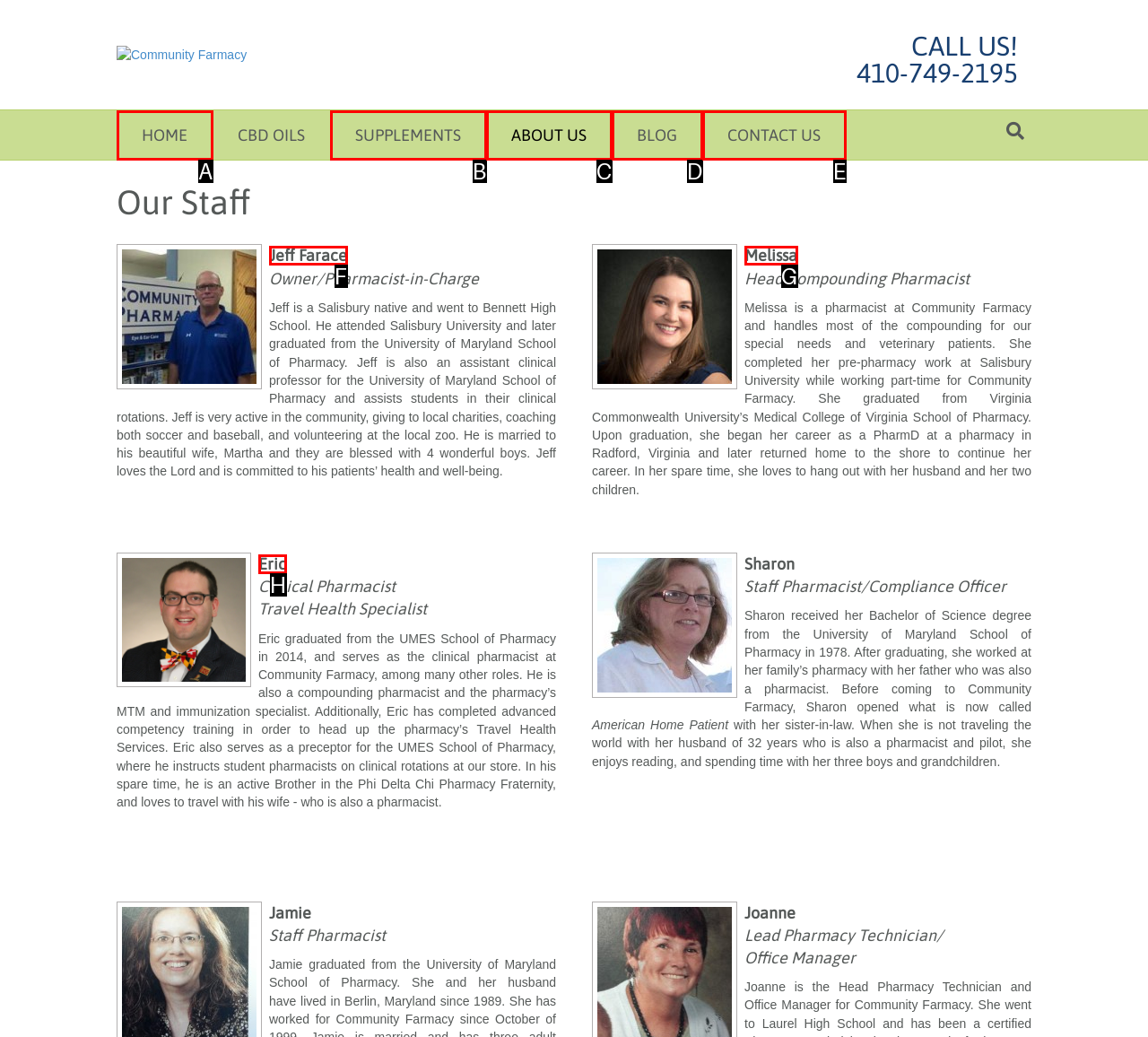From the description: Eric, select the HTML element that fits best. Reply with the letter of the appropriate option.

H